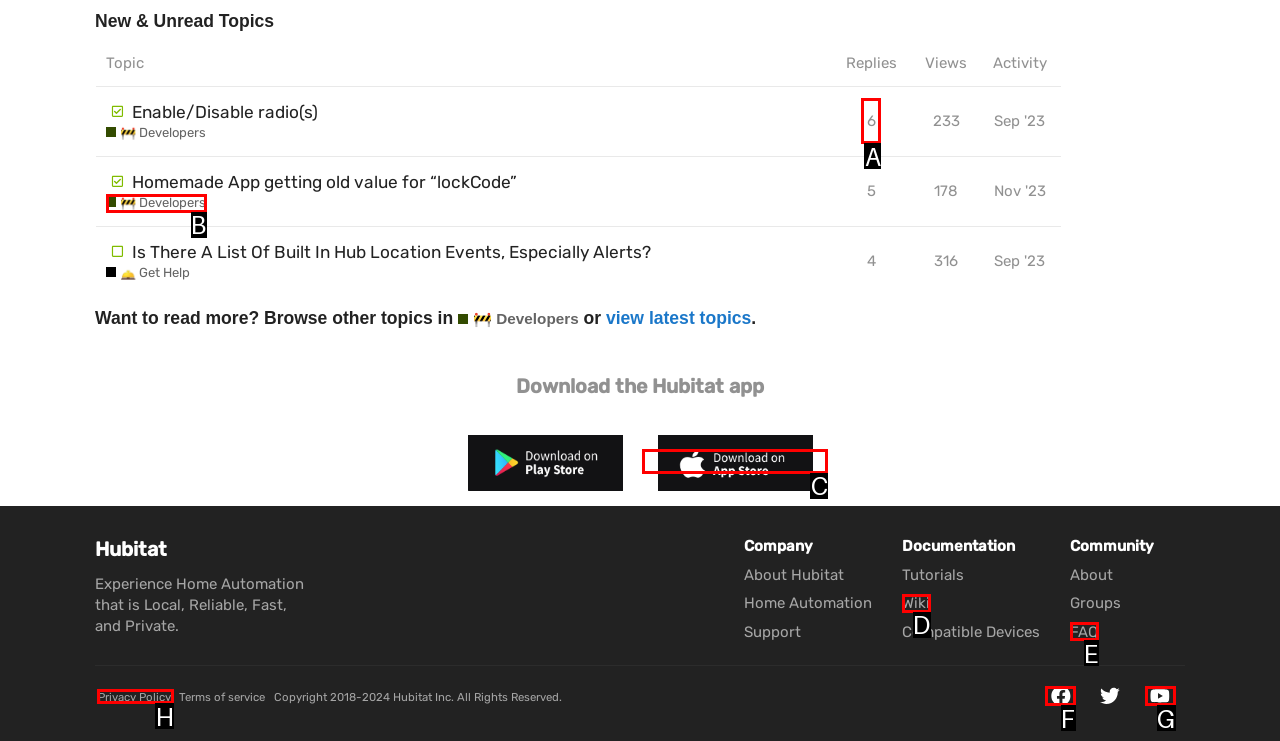Based on the description: FAQ
Select the letter of the corresponding UI element from the choices provided.

E